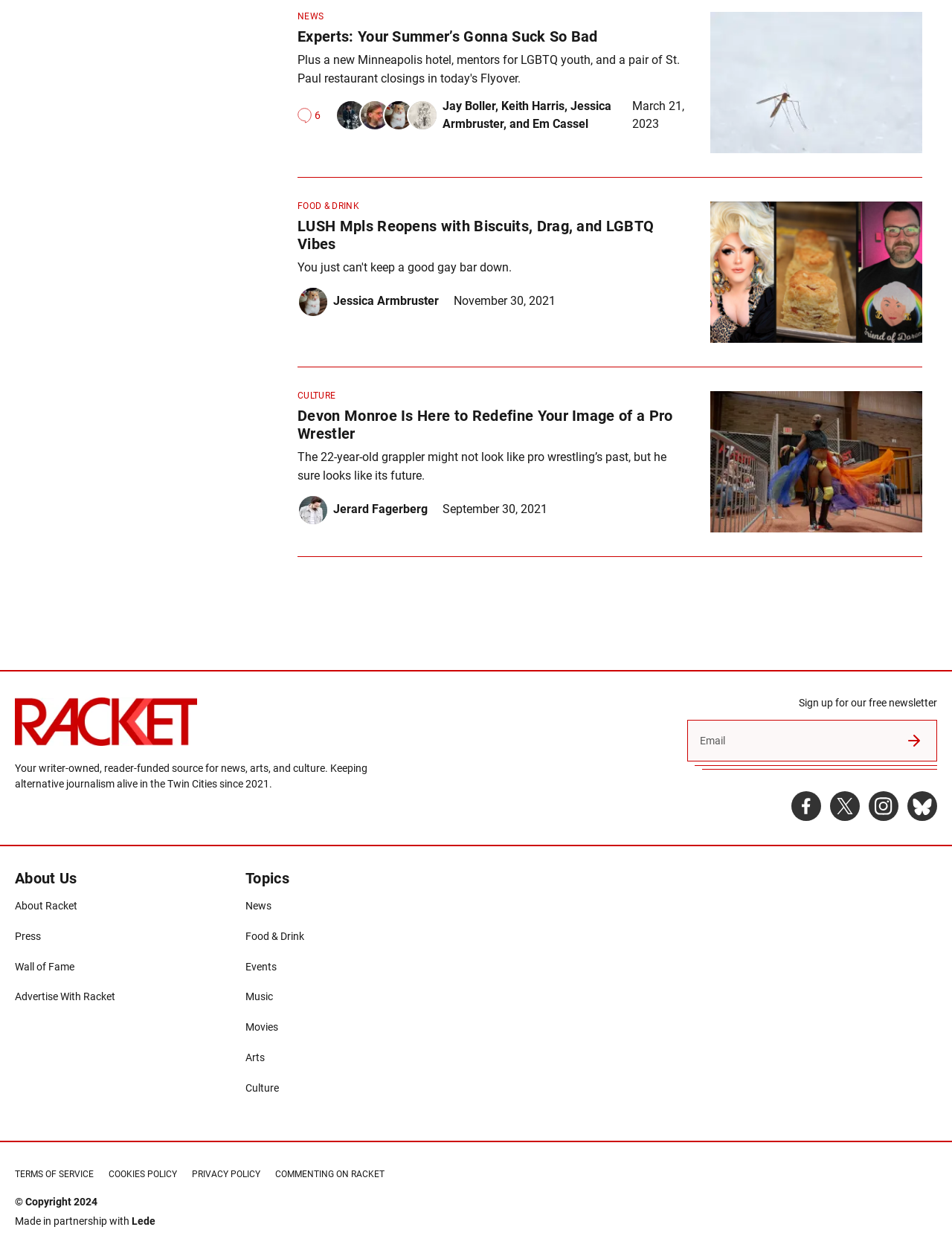How can I stay updated with this website's content?
Kindly give a detailed and elaborate answer to the question.

I found a static text 'Sign up for our free newsletter' and a textbox 'Email' which suggests that users can sign up for a newsletter to stay updated with the website's content.